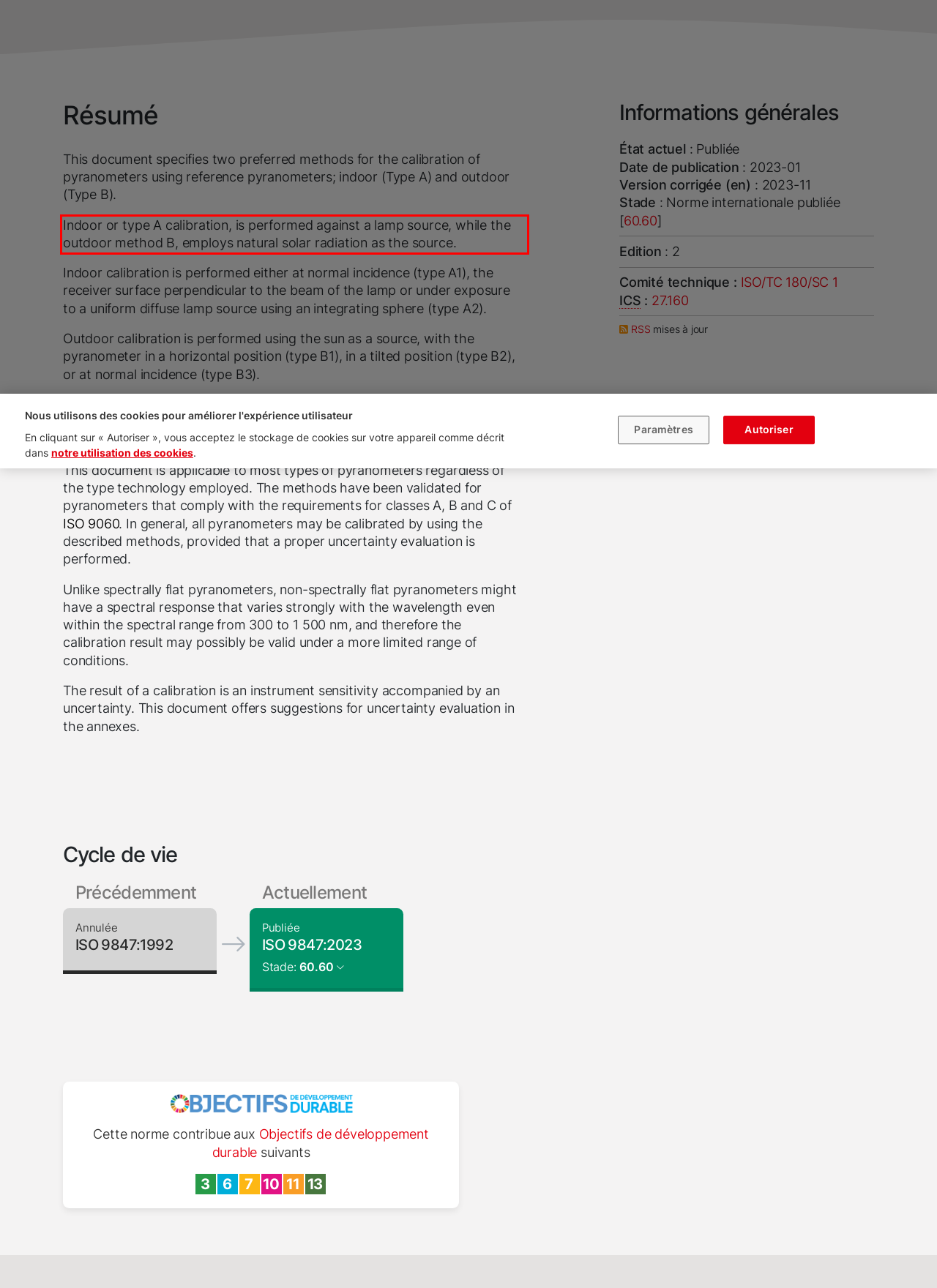Within the screenshot of a webpage, identify the red bounding box and perform OCR to capture the text content it contains.

Indoor or type A calibration, is performed against a lamp source, while the outdoor method B, employs natural solar radiation as the source.